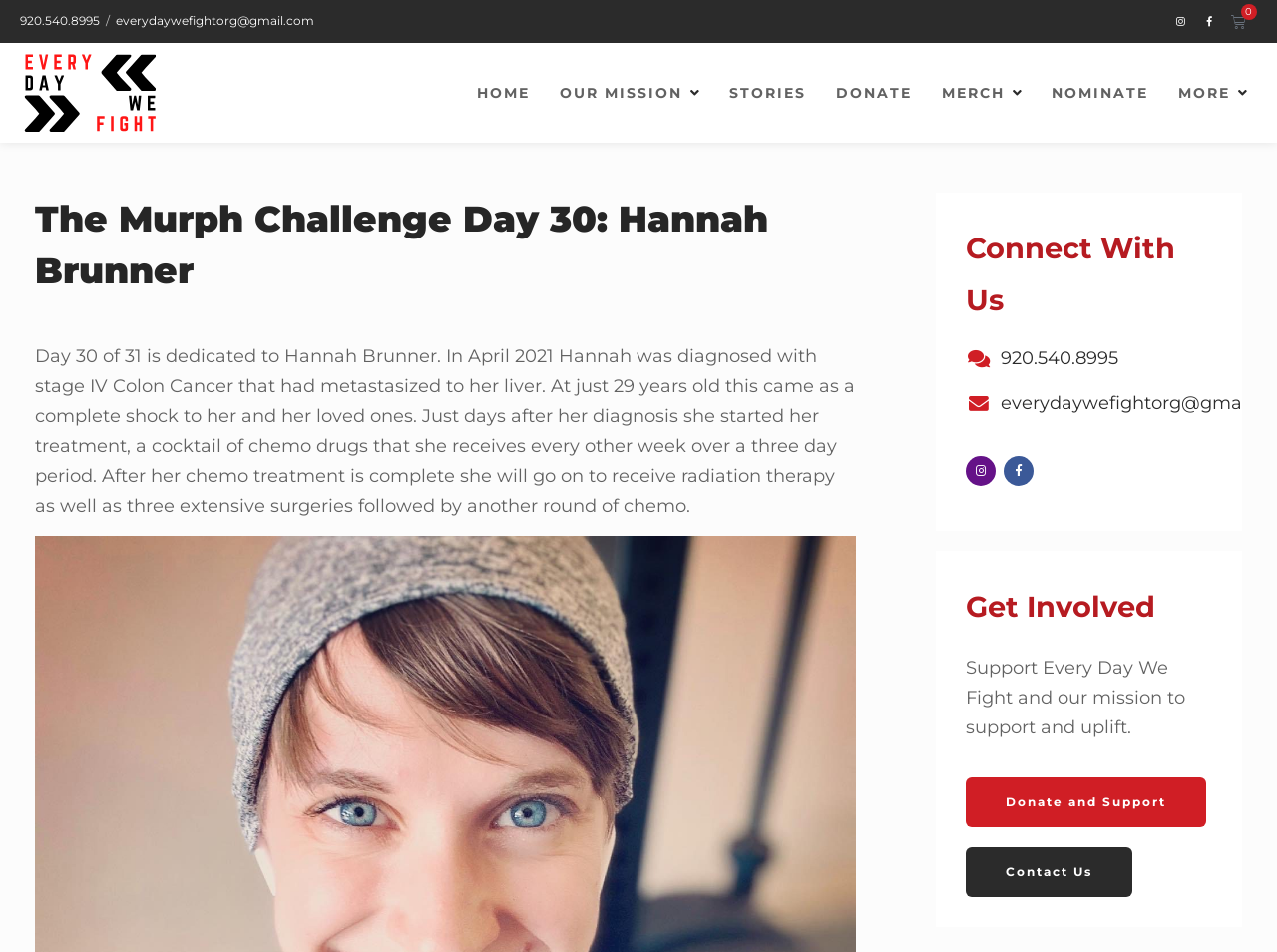Analyze the image and deliver a detailed answer to the question: What social media platforms are available to connect with?

The webpage provides links to Facebook and Twitter, represented by the icons '' and '' respectively, which suggests that these are the social media platforms available to connect with.